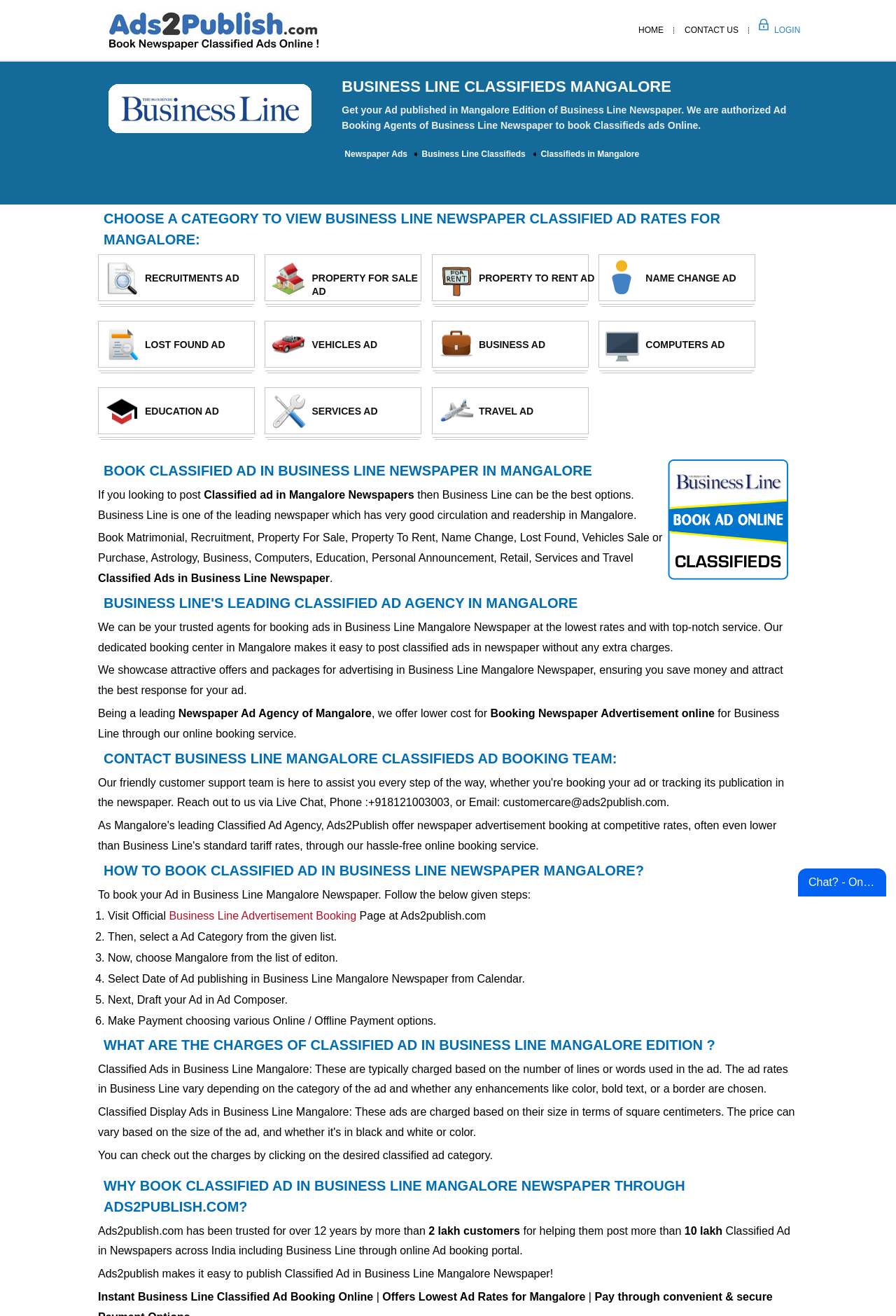Please determine the bounding box coordinates of the element's region to click for the following instruction: "Contact Business Line Mangalore Classifieds Ad Booking Team".

[0.411, 0.605, 0.502, 0.614]